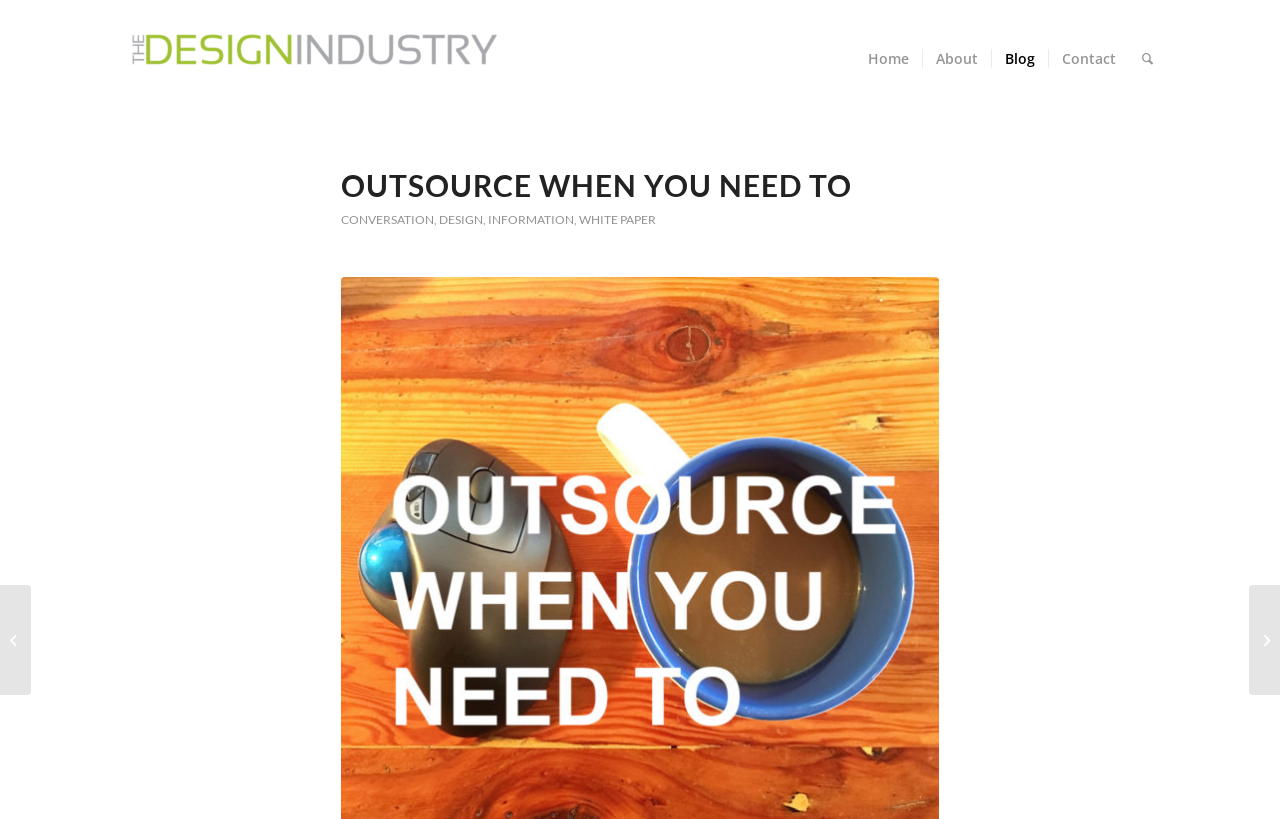Give an extensive and precise description of the webpage.

The webpage appears to be a personal website or portfolio of a designer, Paul Hanusiak, with a focus on retail and industrial design. At the top left, there is a logo or image with the text "Retail & Industrial Design | Paul Hanusiak". 

To the right of the logo, there is a horizontal navigation menu with five menu items: "Home", "About", "Blog", "Contact", and "Search". Each menu item is a link and is positioned side by side, taking up the top right section of the page.

Below the navigation menu, there is a header section with a prominent heading "OUTSOURCE WHEN YOU NEED TO". This heading is followed by a series of links, including "CONVERSATION", "DESIGN", "INFORMATION", and "WHITE PAPER", which are separated by commas. These links are positioned in a horizontal line, one after the other.

Further down the page, there are two links, "Why hire an independent designer or firm?" on the left and "Reduce Risk" on the right, which seem to be calls-to-action or prompts to explore the designer's services.

Overall, the webpage has a clean and simple layout, with a focus on showcasing the designer's expertise and services in retail and industrial design.